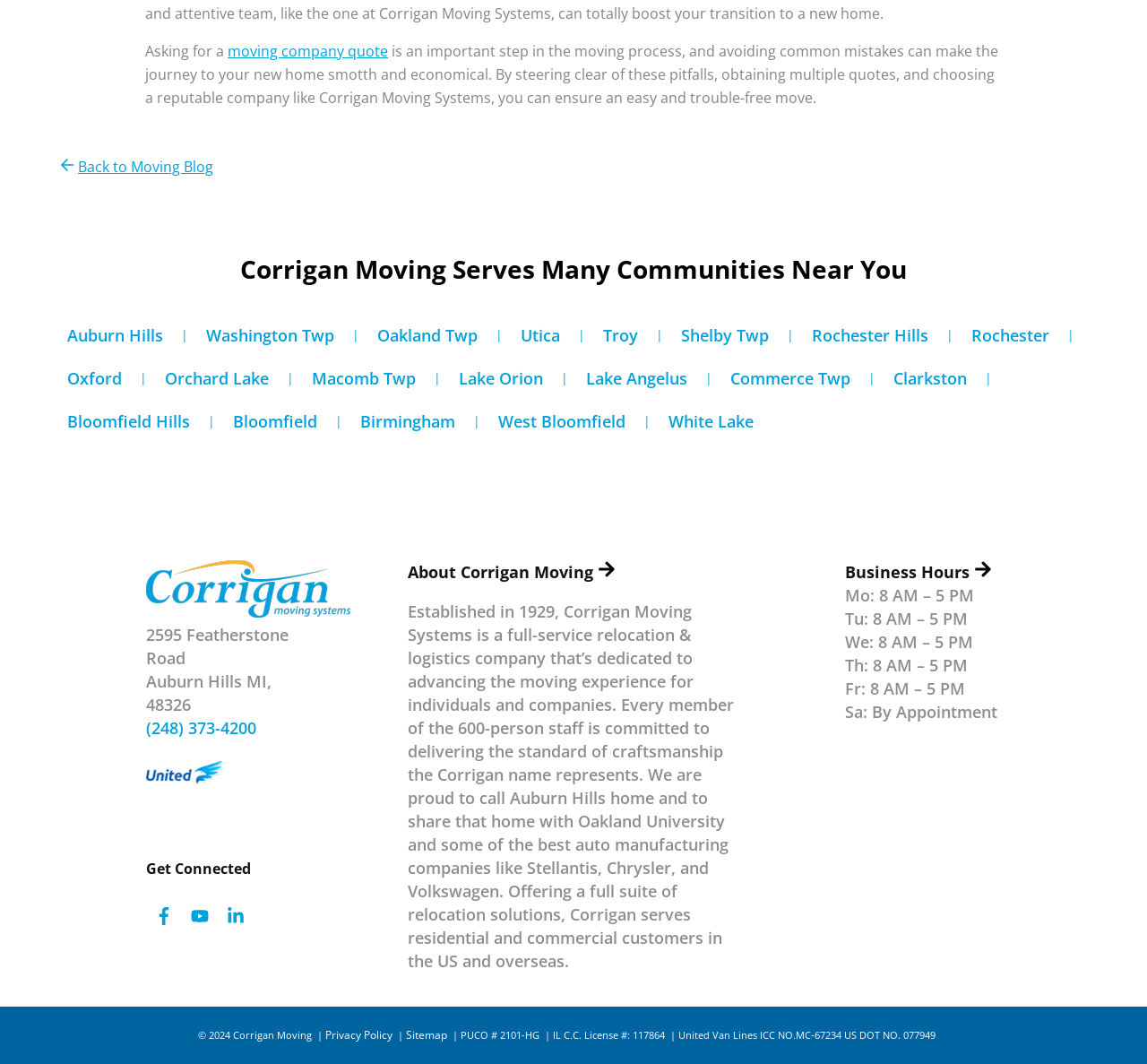Please provide the bounding box coordinates for the element that needs to be clicked to perform the instruction: "Learn about Corrigan Moving". The coordinates must consist of four float numbers between 0 and 1, formatted as [left, top, right, bottom].

[0.355, 0.527, 0.521, 0.548]